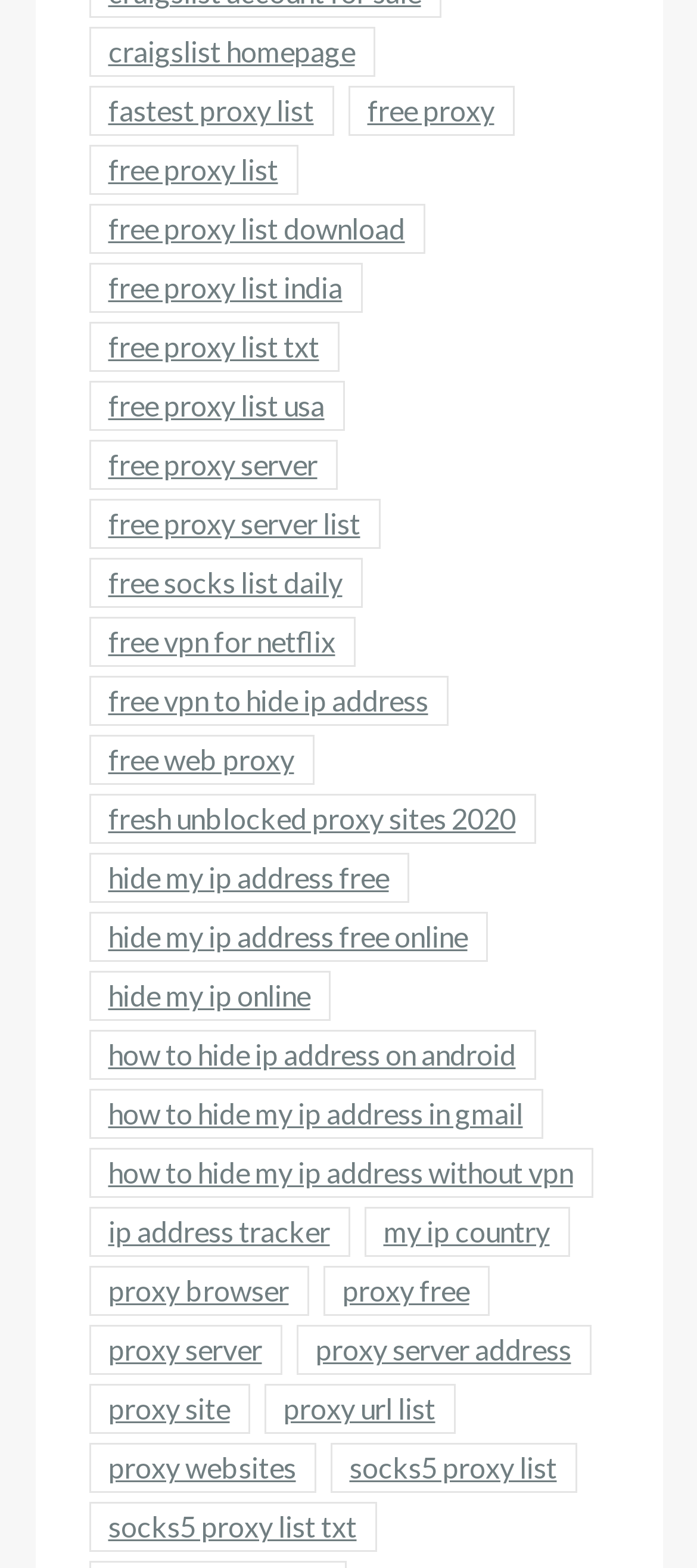Please respond to the question with a concise word or phrase:
How many categories of proxy lists are available on this webpage?

Over 20